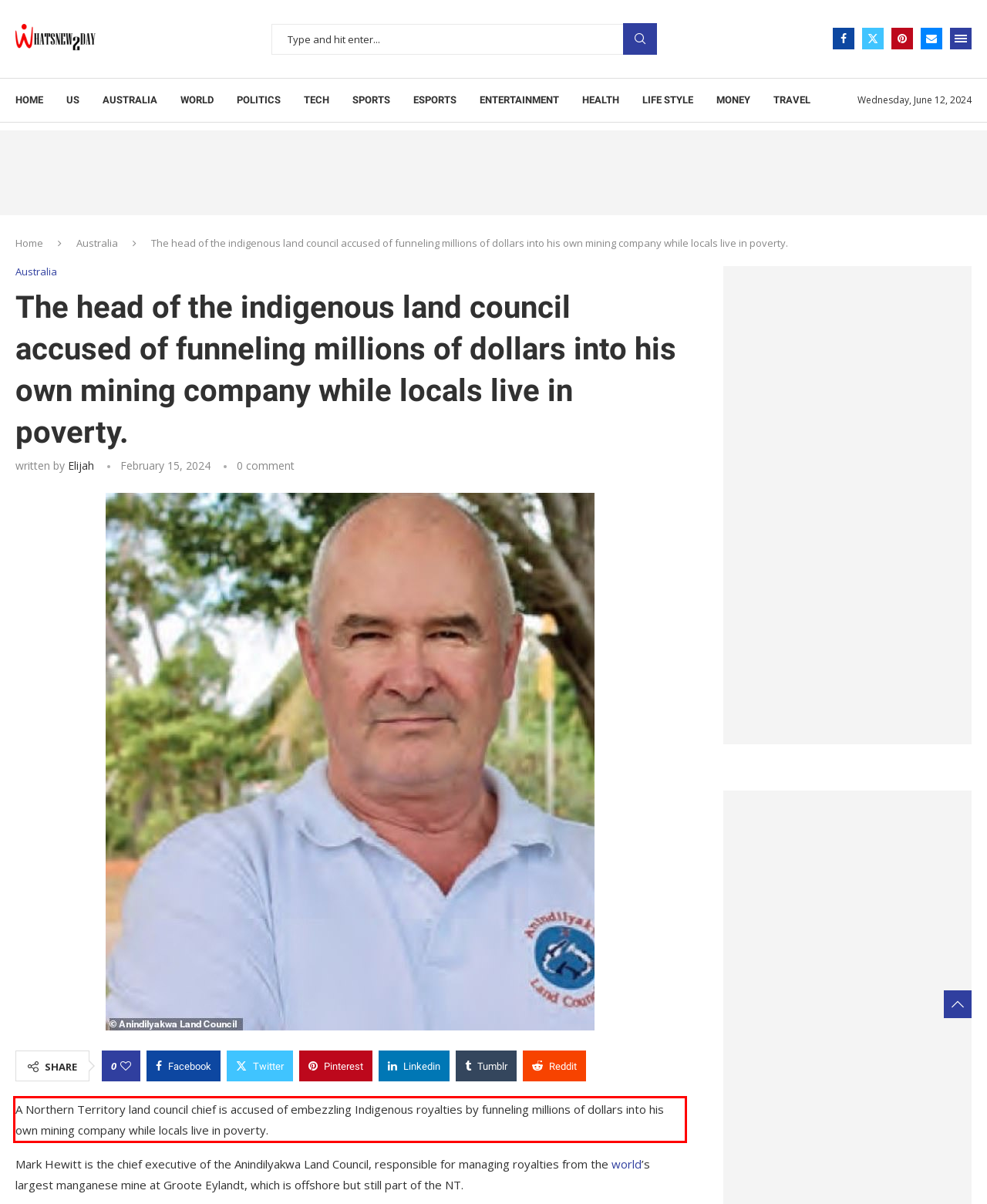Examine the webpage screenshot and use OCR to recognize and output the text within the red bounding box.

A Northern Territory land council chief is accused of embezzling Indigenous royalties by funneling millions of dollars into his own mining company while locals live in poverty.